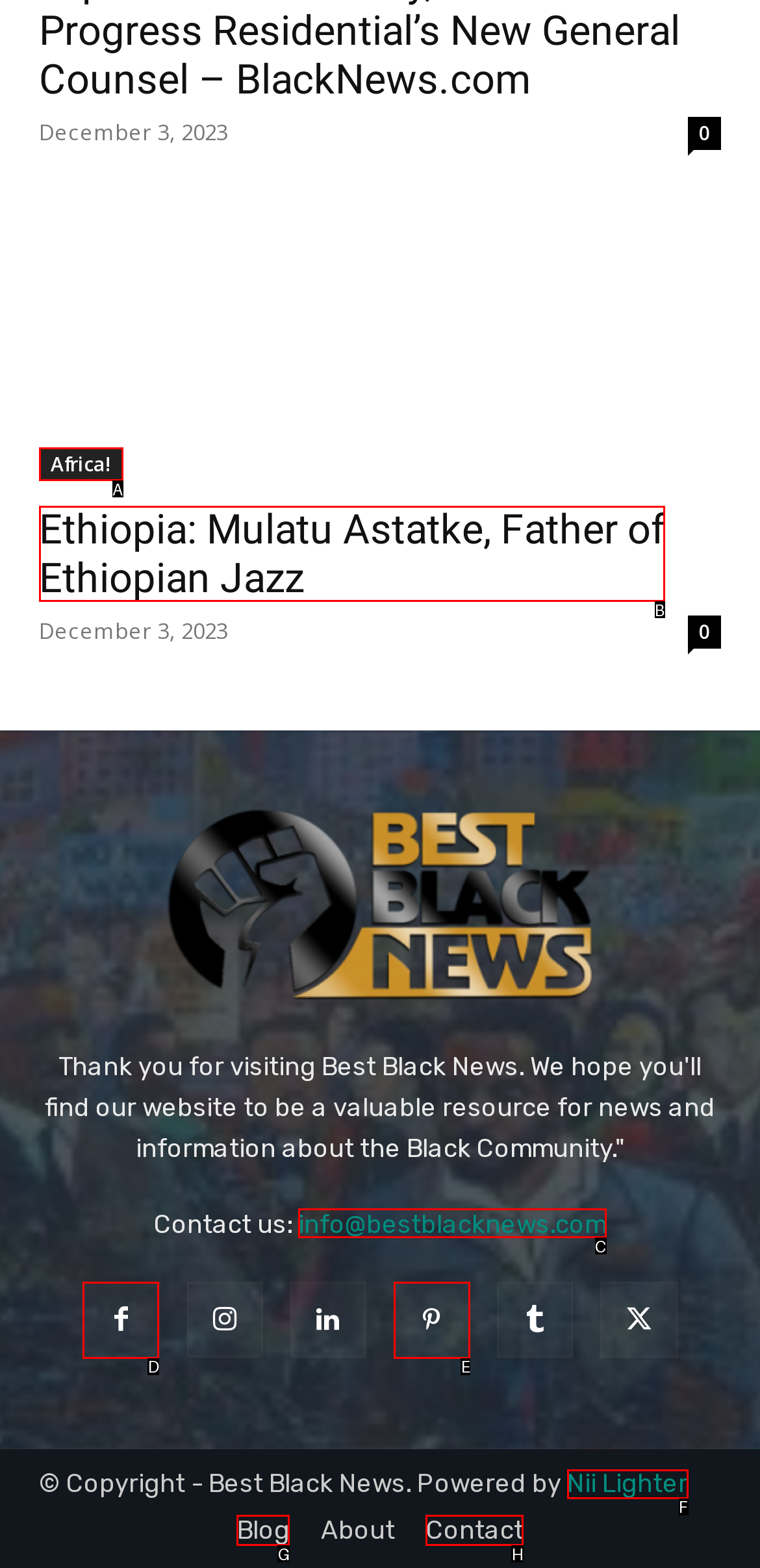Identify the option that corresponds to the description: Nii Lighter 
Provide the letter of the matching option from the available choices directly.

F